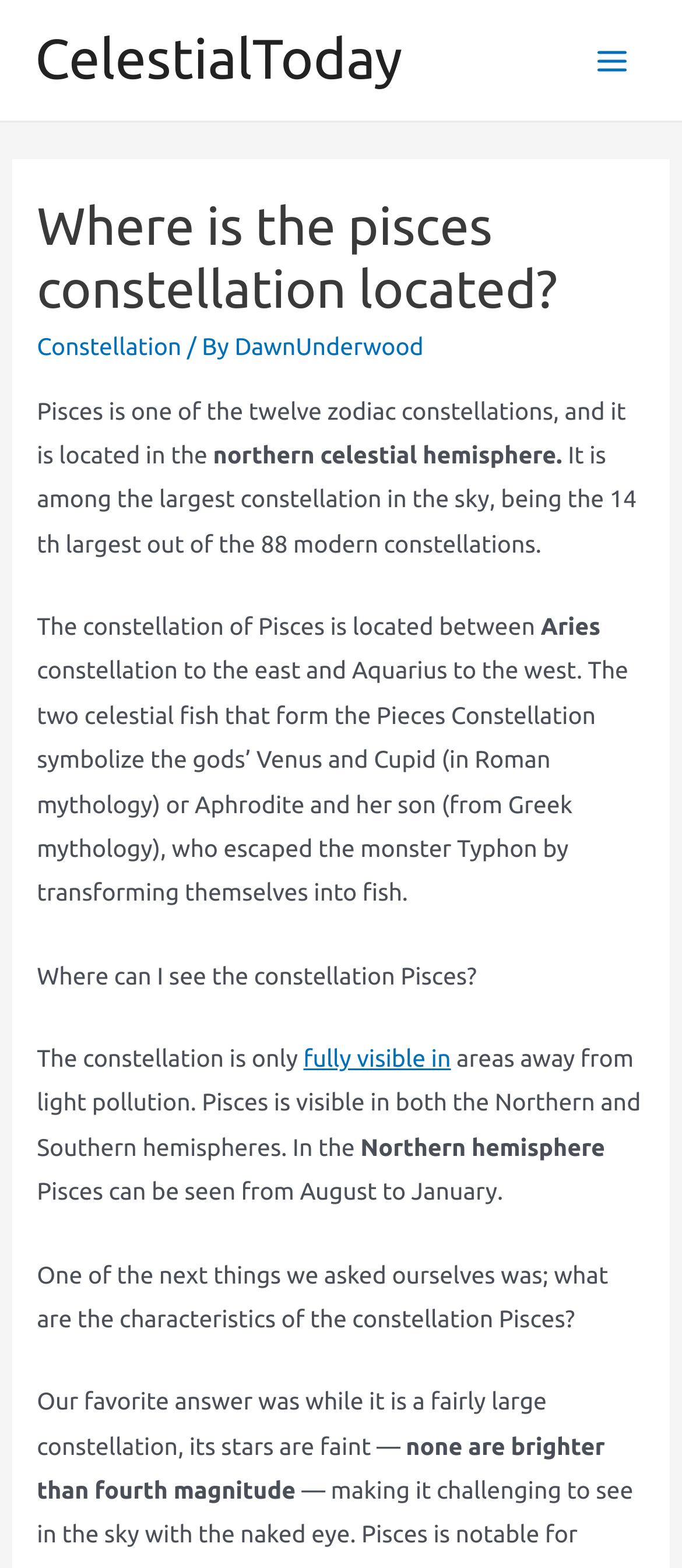What is the ranking of Pisces in terms of size among modern constellations?
Answer the question with just one word or phrase using the image.

14th